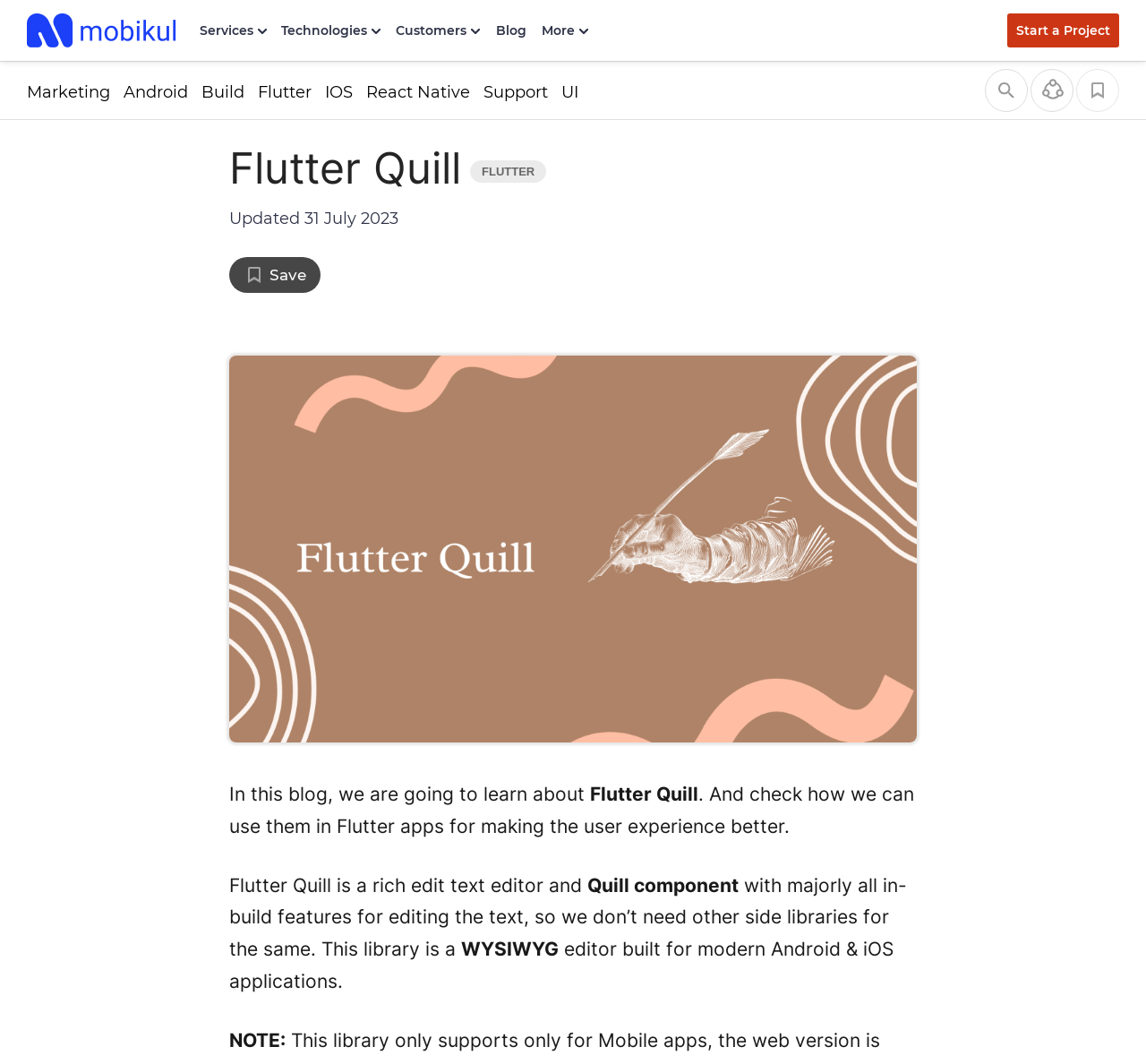What is the feature of Flutter Quill that makes it stand out?
Give a one-word or short-phrase answer derived from the screenshot.

Majorly all in-build features